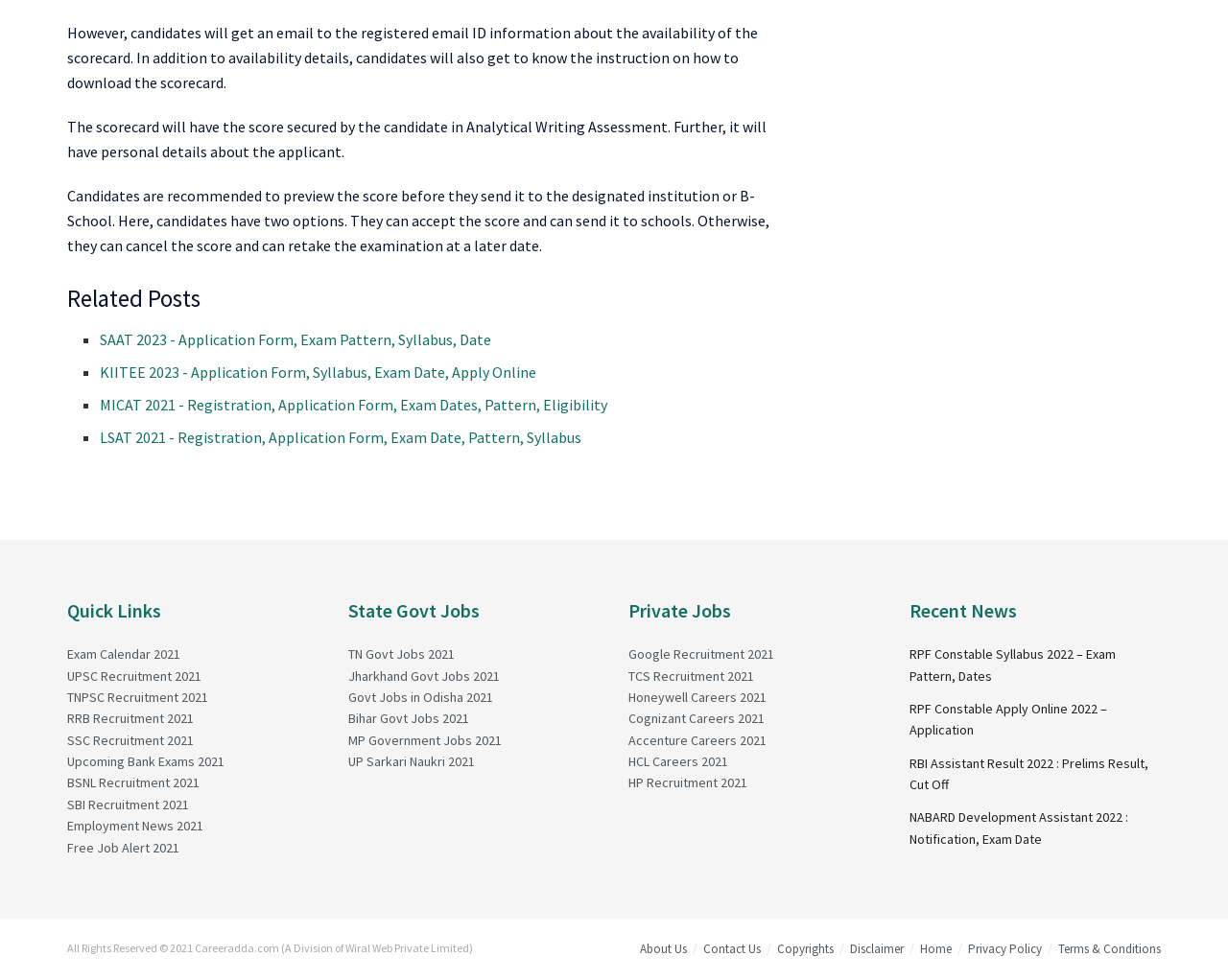Identify the bounding box of the UI element described as follows: "TN Govt Jobs 2021". Provide the coordinates as four float numbers in the range of 0 to 1 [left, top, right, bottom].

[0.283, 0.659, 0.37, 0.676]